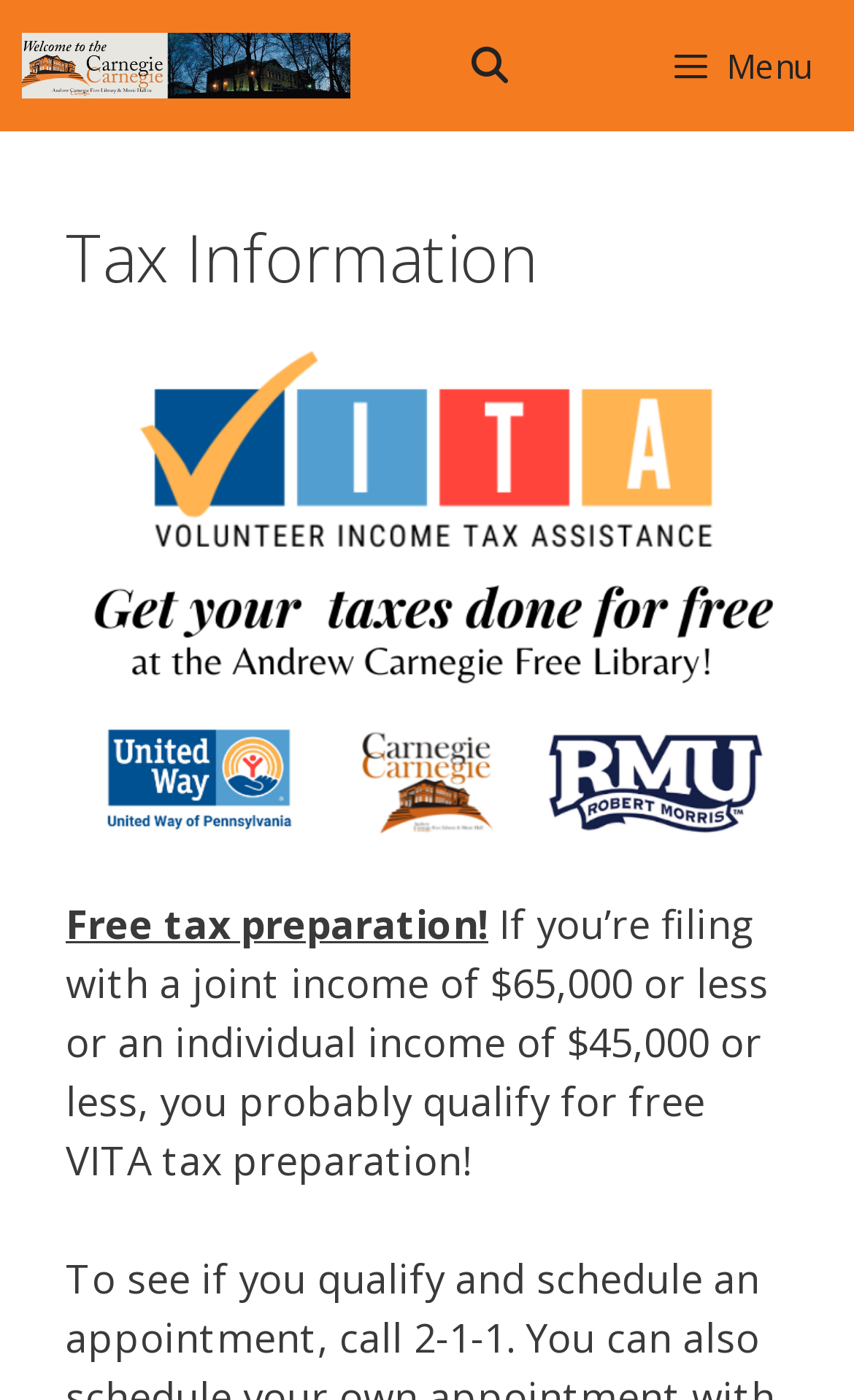Determine the bounding box for the HTML element described here: "aria-label="Open Search Bar"". The coordinates should be given as [left, top, right, bottom] with each number being a float between 0 and 1.

[0.413, 0.008, 0.733, 0.086]